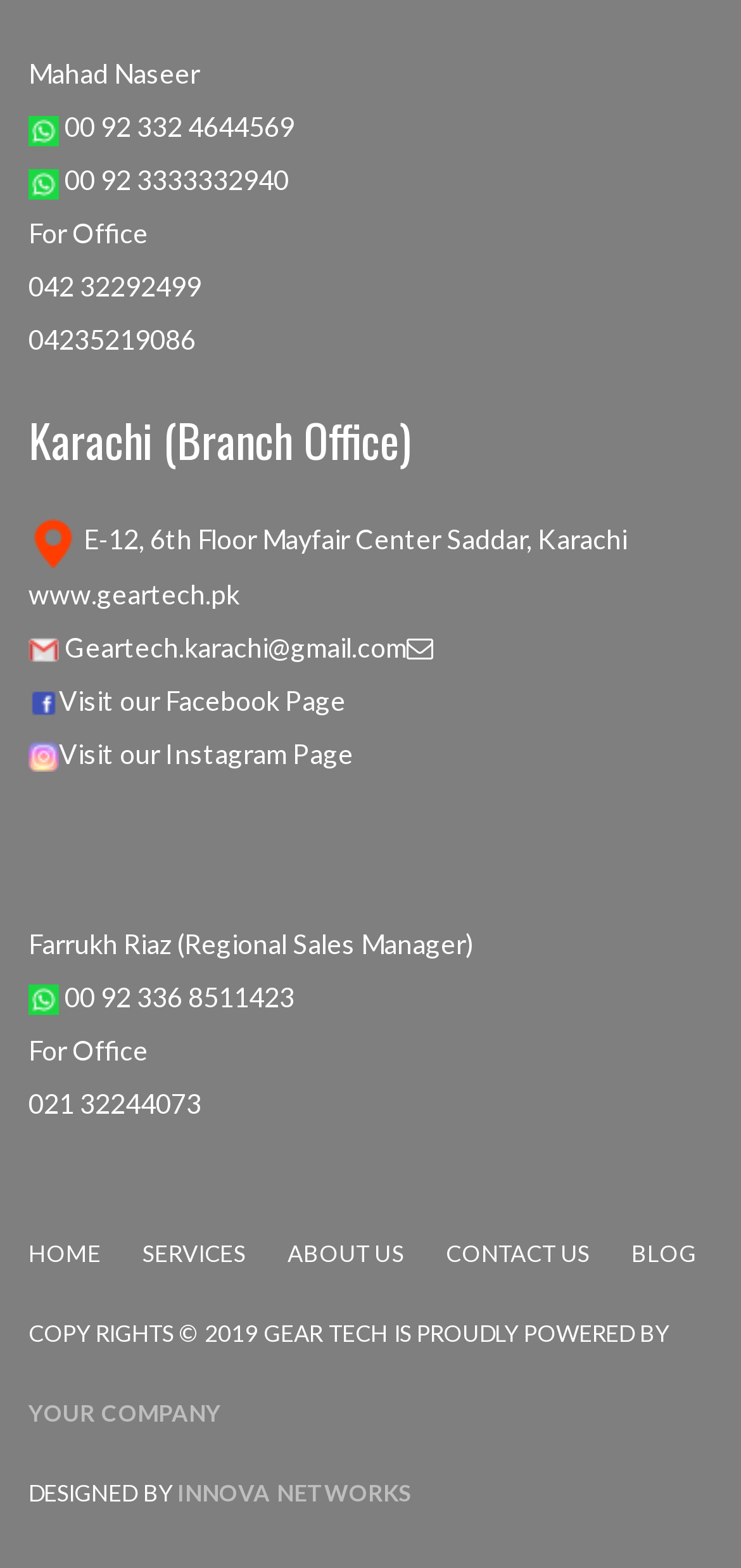Answer the following in one word or a short phrase: 
What is the phone number of the office in Karachi?

021 32244073